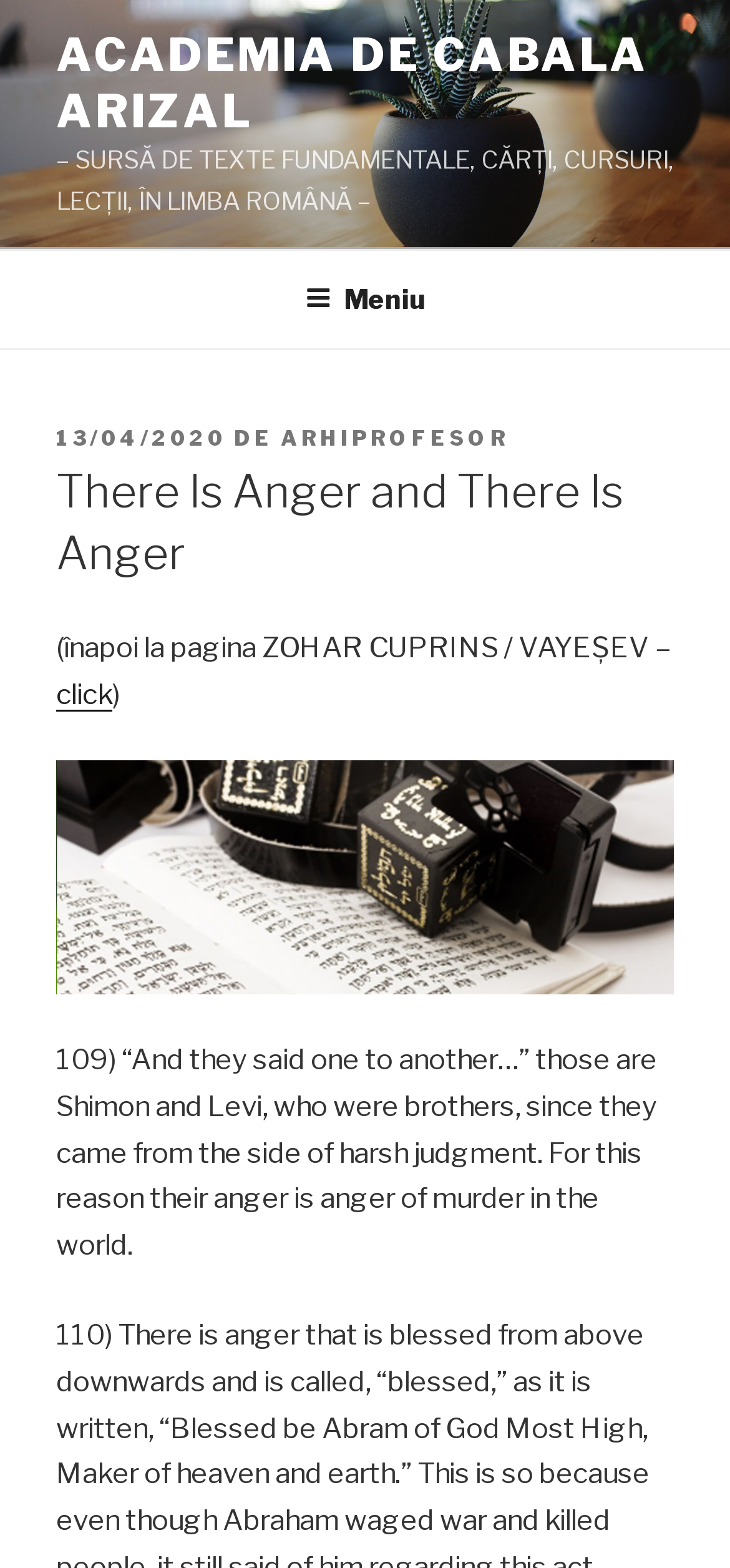When was the article published?
We need a detailed and exhaustive answer to the question. Please elaborate.

The publication date of the article can be found in the link next to 'PUBLICAT PE', which is '13/04/2020'.